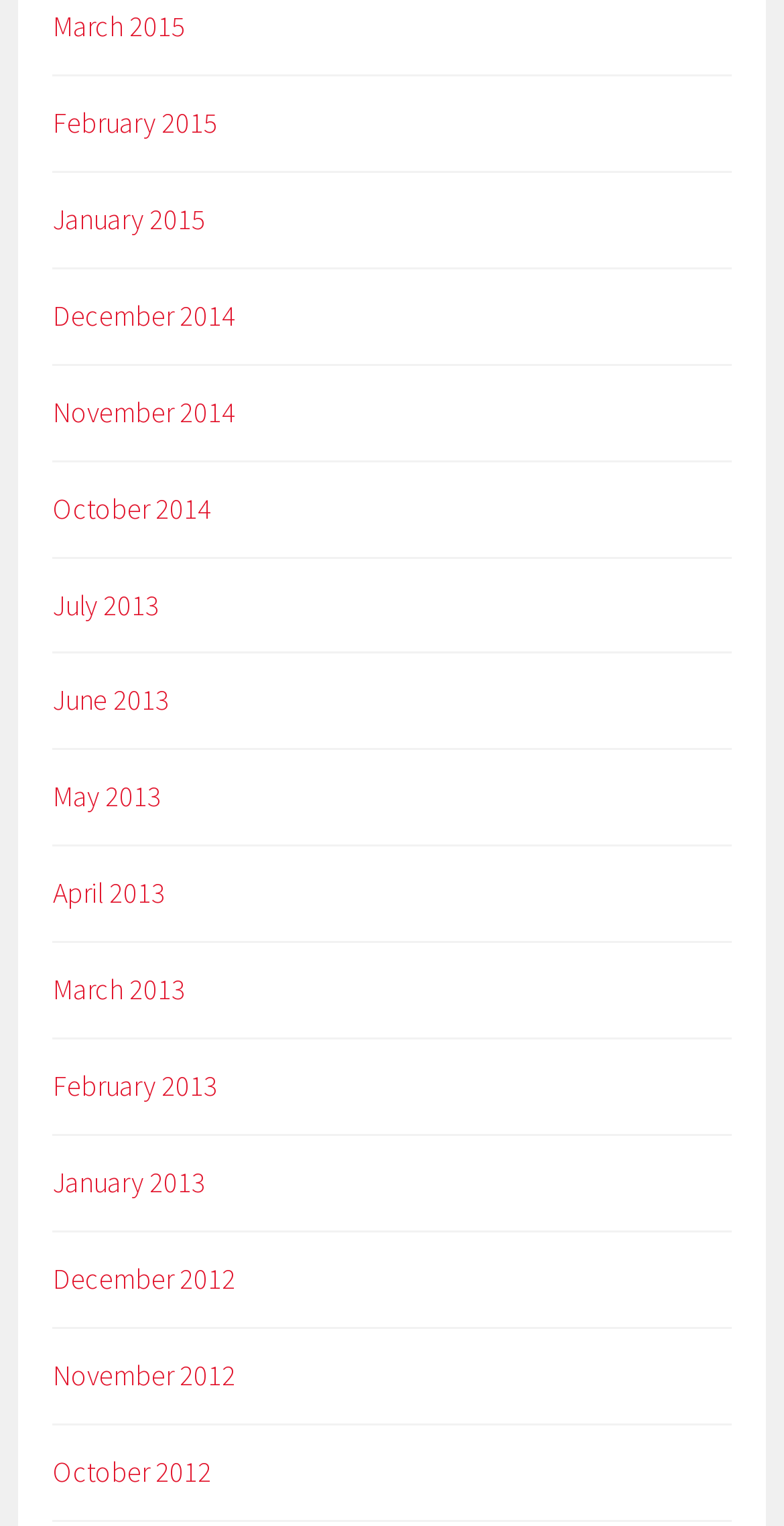Indicate the bounding box coordinates of the element that needs to be clicked to satisfy the following instruction: "view February 2013". The coordinates should be four float numbers between 0 and 1, i.e., [left, top, right, bottom].

[0.068, 0.7, 0.278, 0.724]